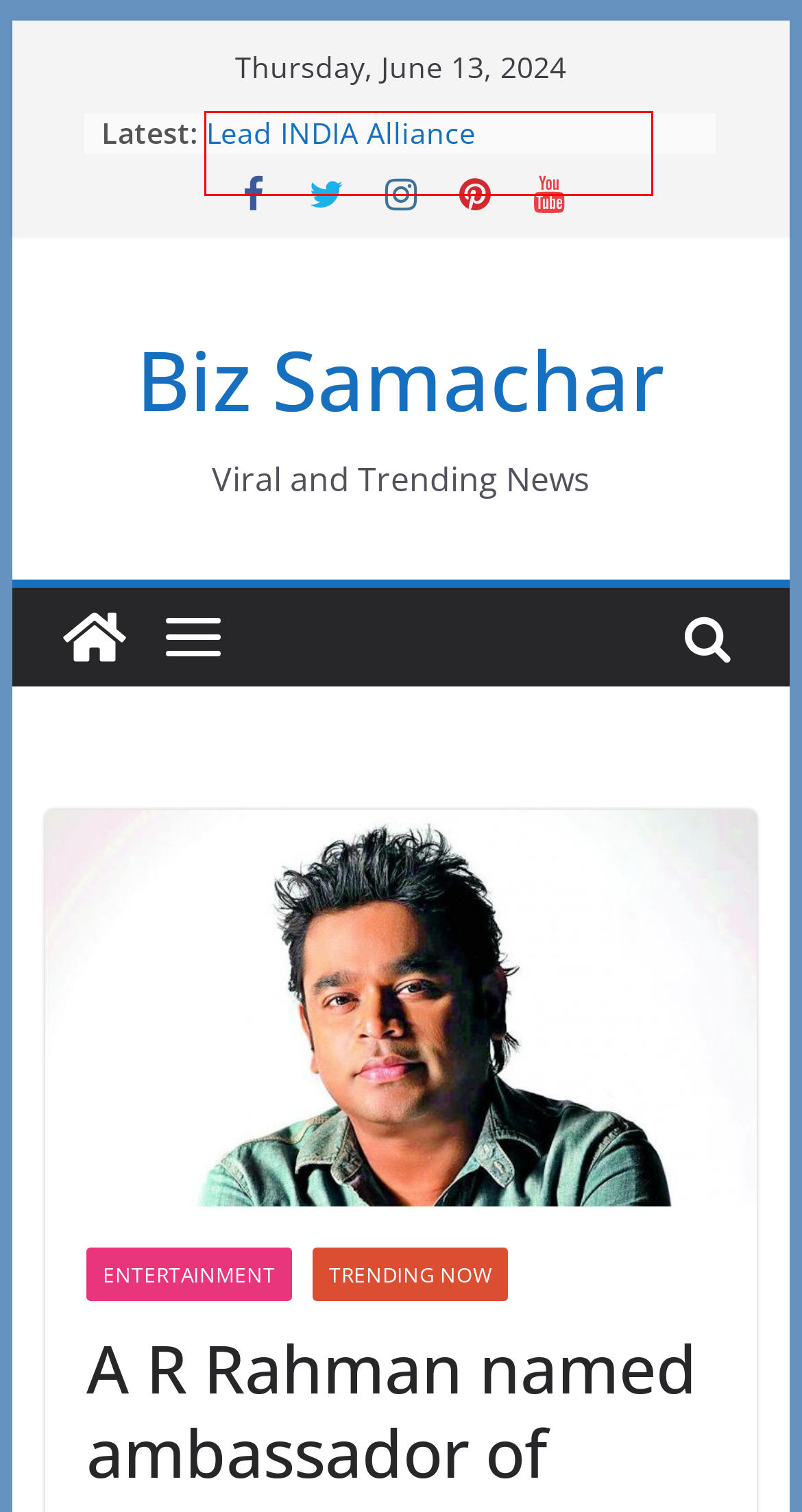A screenshot of a webpage is provided, featuring a red bounding box around a specific UI element. Identify the webpage description that most accurately reflects the new webpage after interacting with the selected element. Here are the candidates:
A. Trending Now – Biz Samachar
B. Biz Samachar – Viral and Trending News
C. Cong Chief Mallikarjun Kharge To Lead INDIA Alliance – Biz Samachar
D. Blog Tool, Publishing Platform, and CMS – WordPress.org
E. Log In ‹ Biz Samachar — WordPress
F. Indo-UK culture platform – Biz Samachar
G. Admin – Biz Samachar
H. People want Young blood in Budaun: Shivpal – Biz Samachar

C